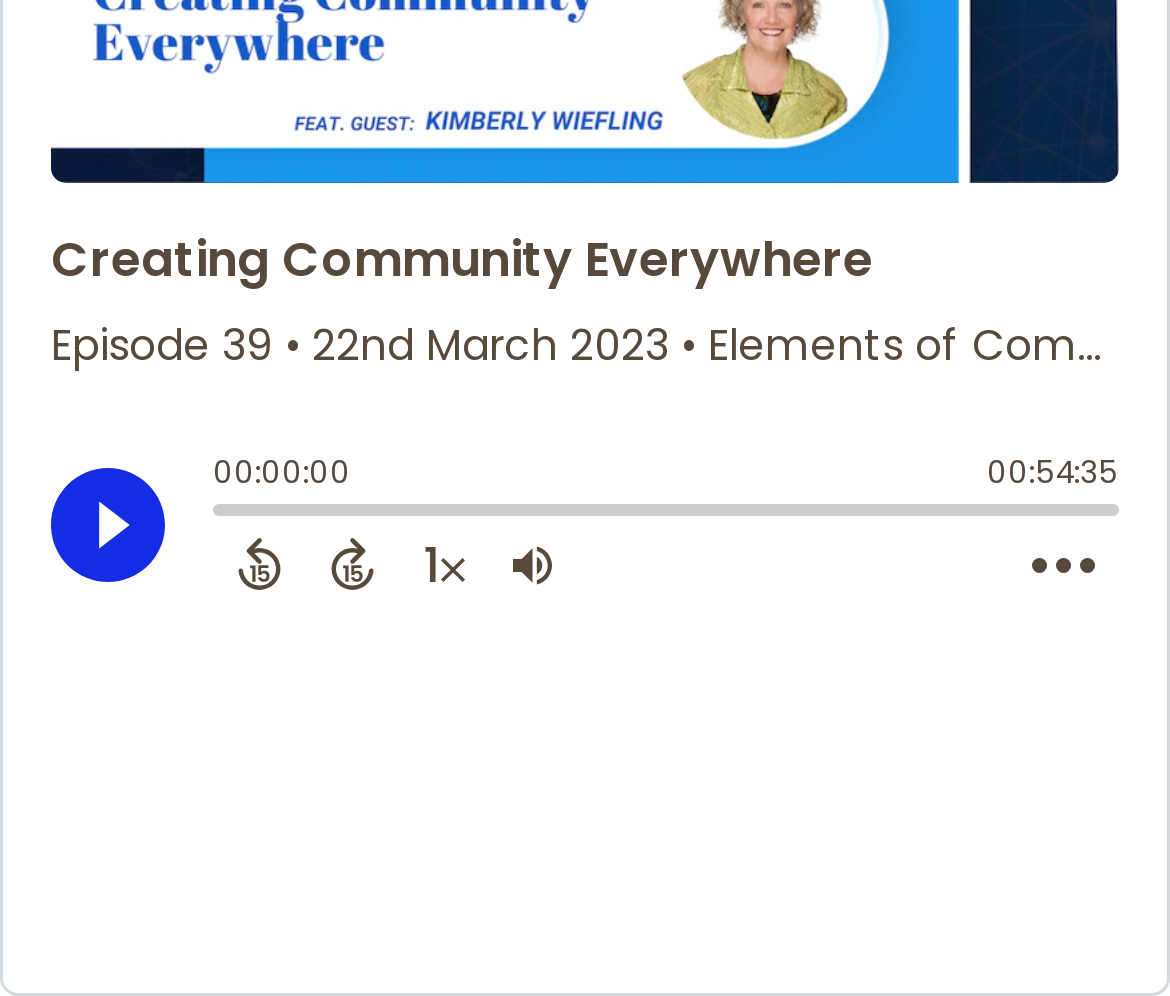Given the element description Cart: 0 items $0.00 2, identify the bounding box coordinates for the UI element on the webpage screenshot. The format should be (top-left x, top-left y, bottom-right x, bottom-right y), with values between 0 and 1.

None